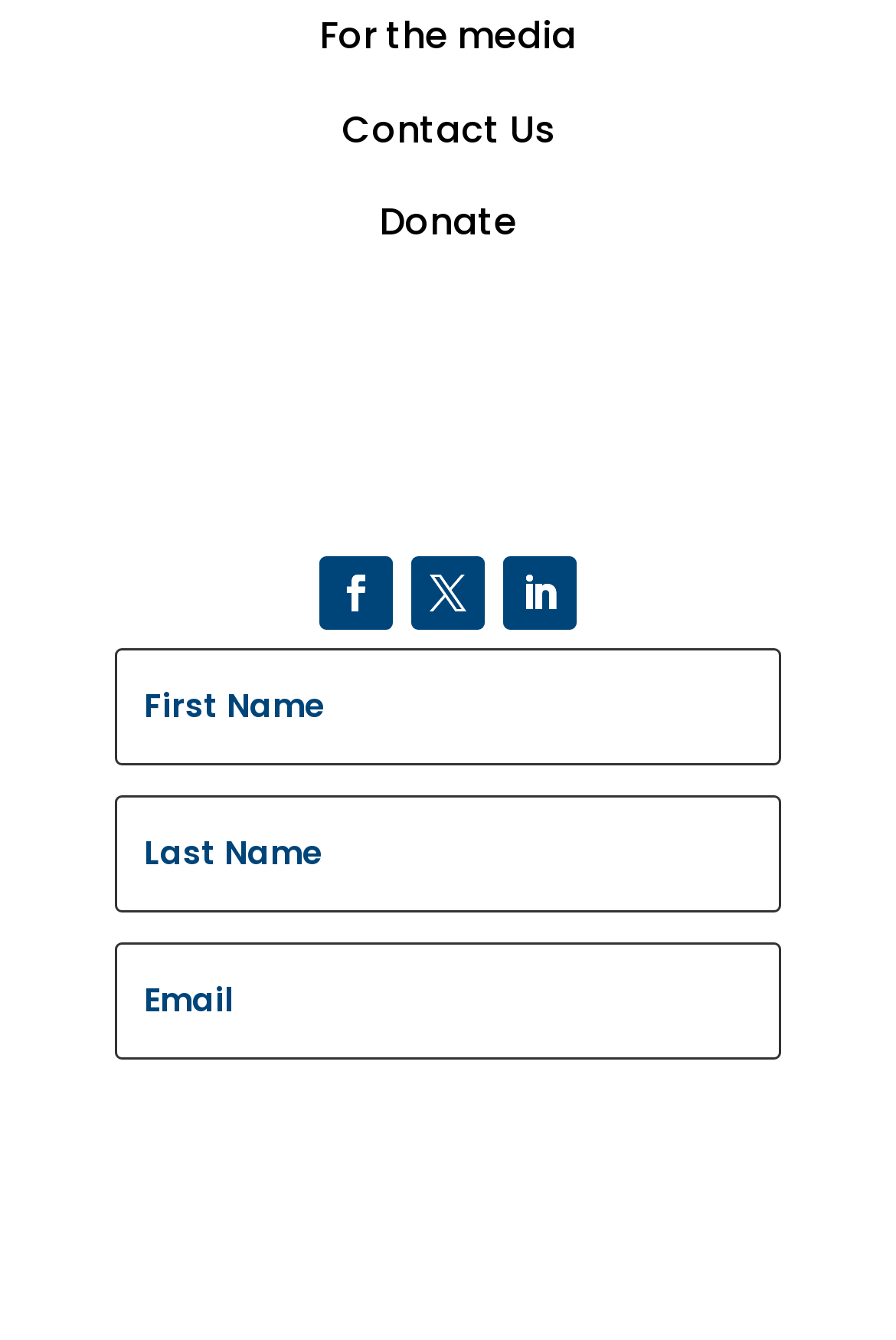Identify the bounding box coordinates of the area that should be clicked in order to complete the given instruction: "Click the Donate link". The bounding box coordinates should be four float numbers between 0 and 1, i.e., [left, top, right, bottom].

[0.423, 0.146, 0.577, 0.185]